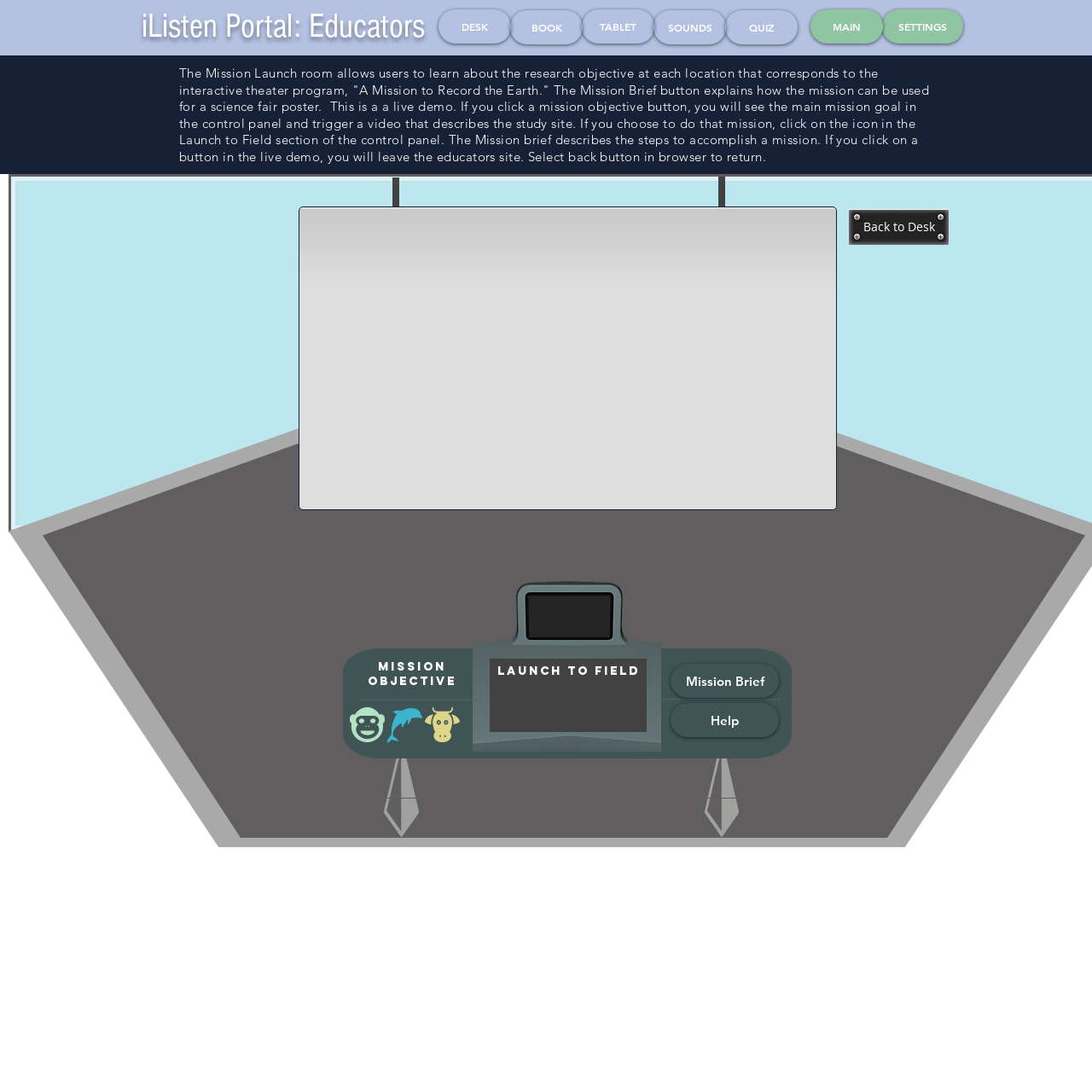What is the name of the interactive theater program?
Using the details from the image, give an elaborate explanation to answer the question.

The interactive theater program is called 'A Mission to Record the Earth', which is mentioned in the static text description on the webpage as the program that corresponds to the research objective at each location.